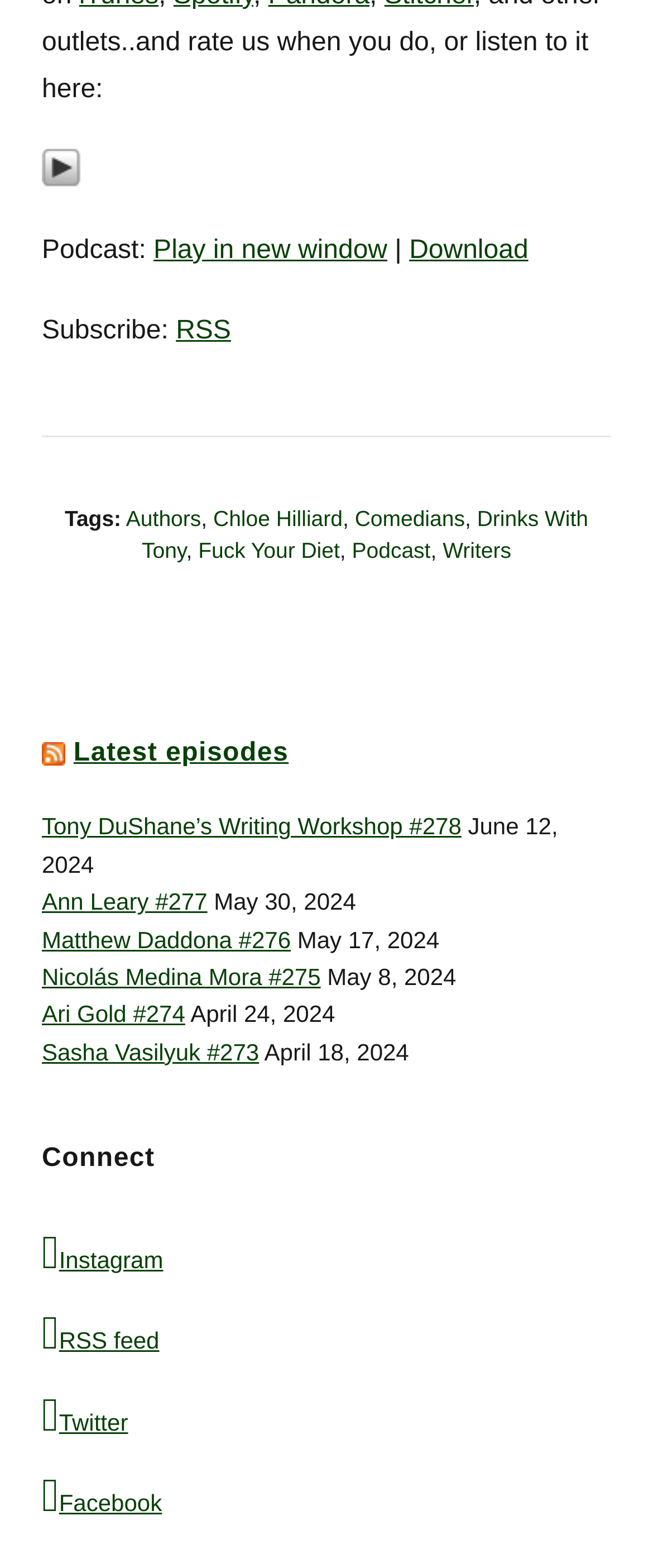How can users connect with the podcast on social media?
Answer the question with a single word or phrase derived from the image.

Instagram, Twitter, Facebook